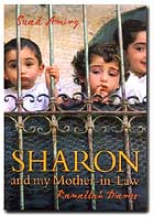What is the material of the gate in the image?
Please give a well-detailed answer to the question.

The image depicts three children peering through a gate, which is made of wrought-iron, symbolizing themes of confinement and observation.